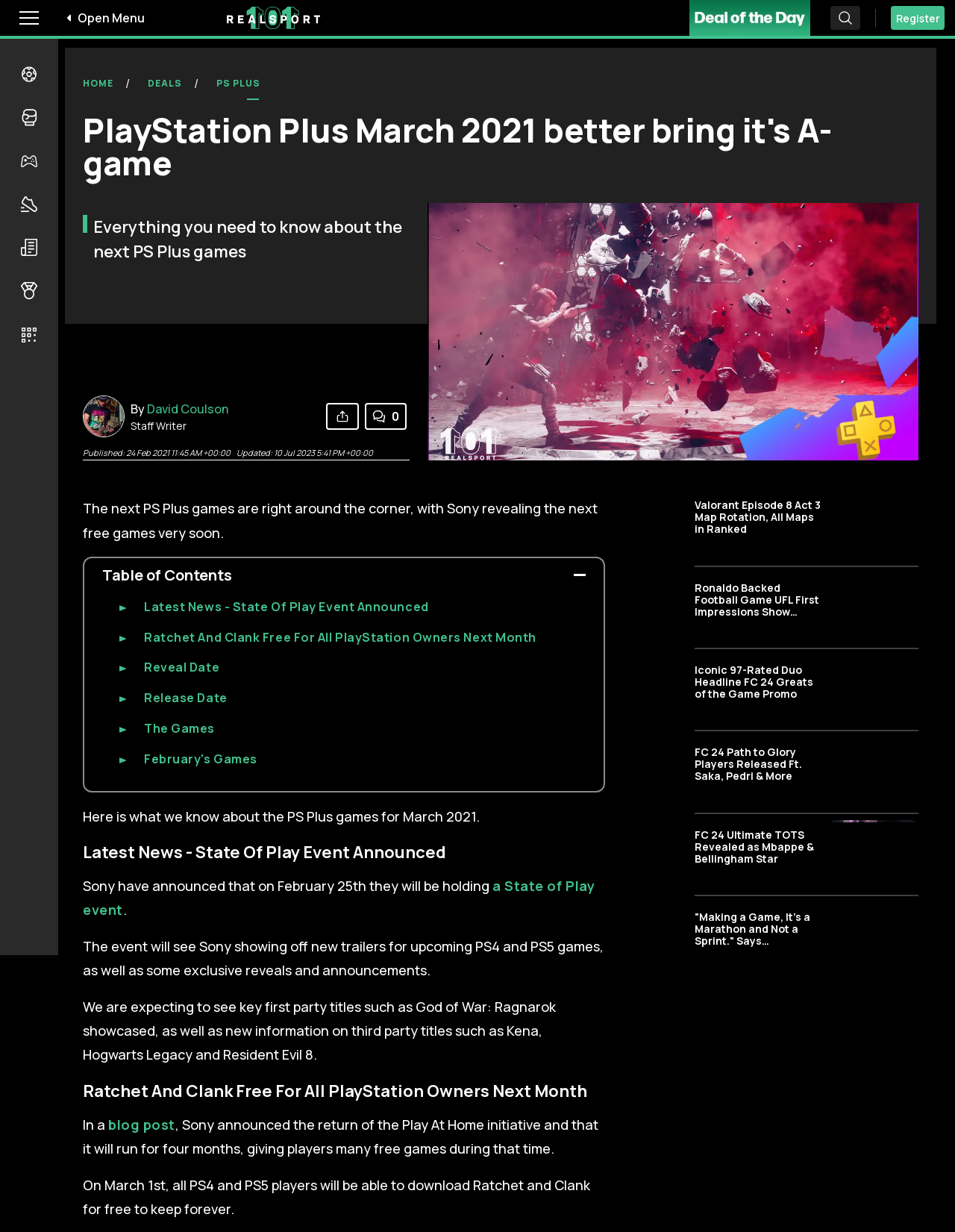What is the name of the logo in the top left corner?
Refer to the image and offer an in-depth and detailed answer to the question.

I found the answer by looking at the top left corner of the webpage, where I saw a logo with the text 'Realsport101' next to it.